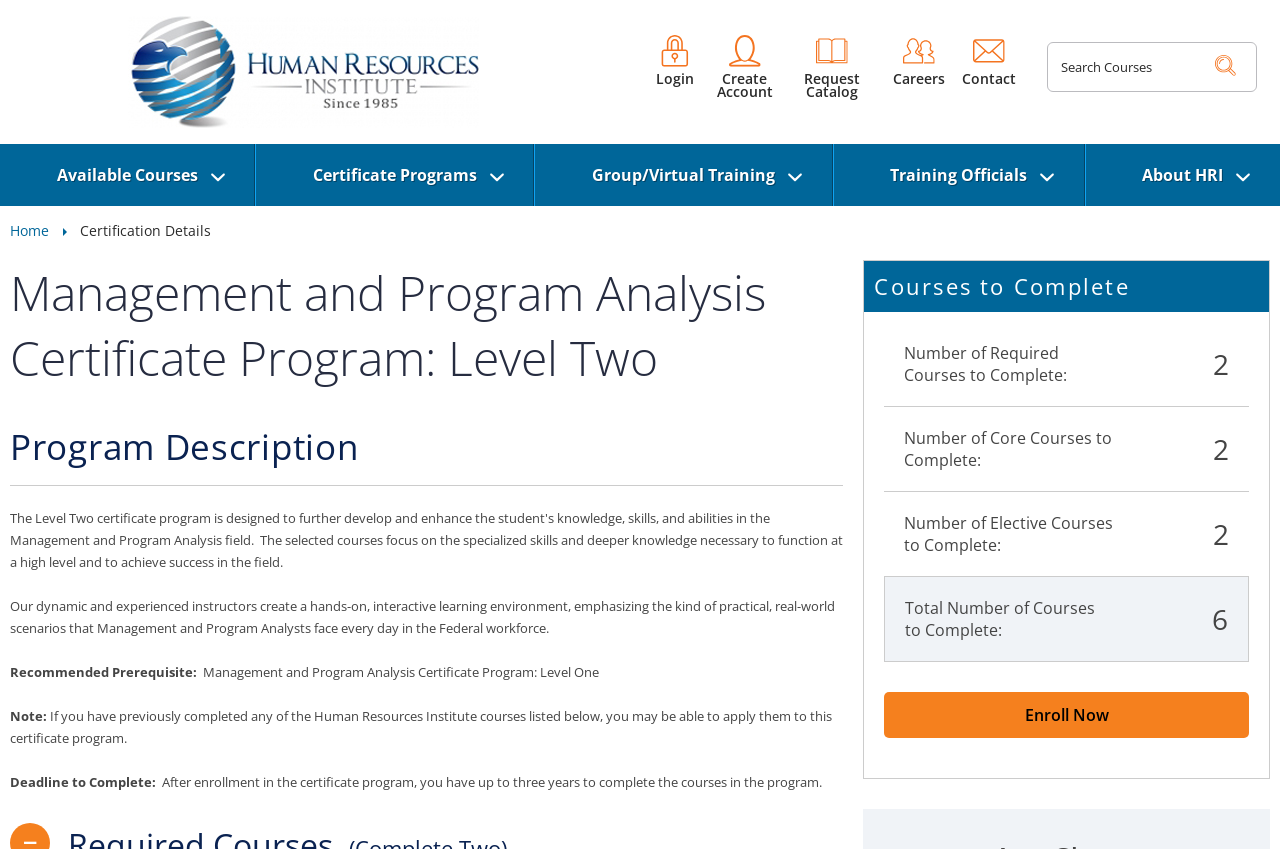How many years do you have to complete the certificate program? Examine the screenshot and reply using just one word or a brief phrase.

three years